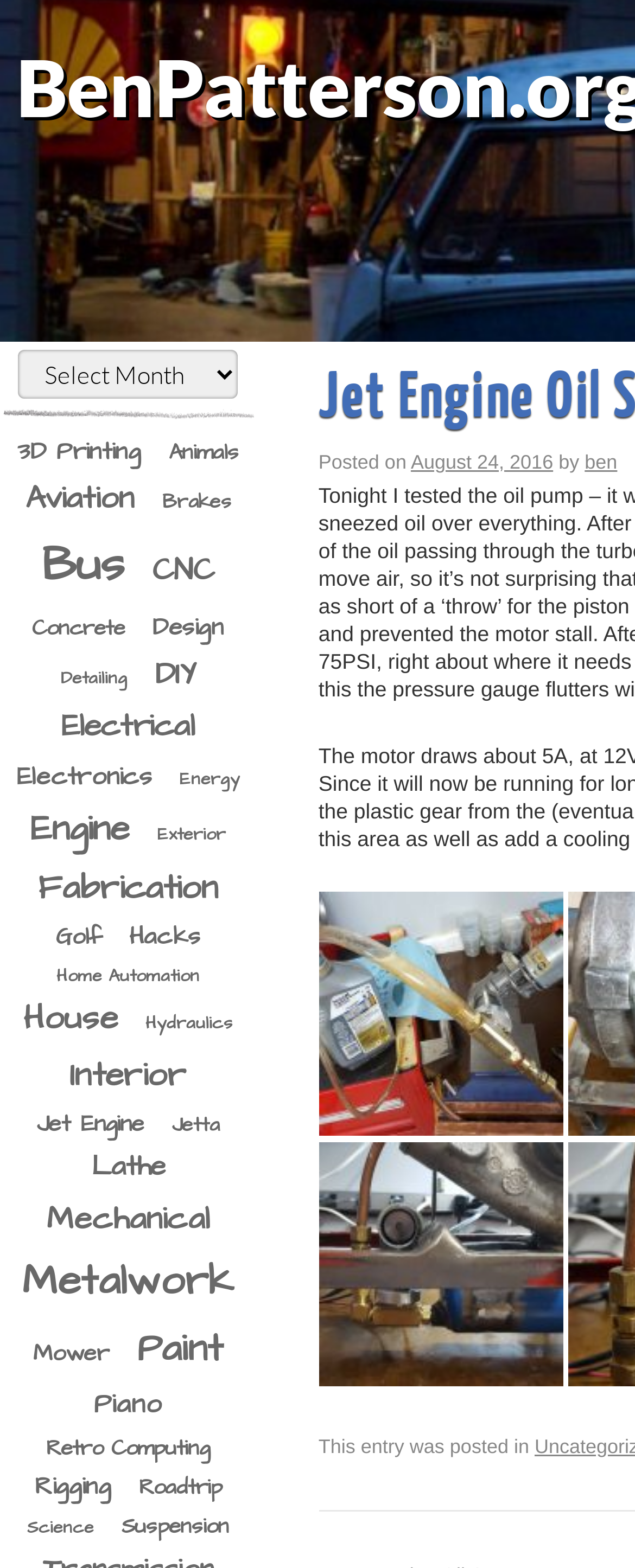Could you indicate the bounding box coordinates of the region to click in order to complete this instruction: "Go to page 1".

[0.502, 0.712, 0.886, 0.727]